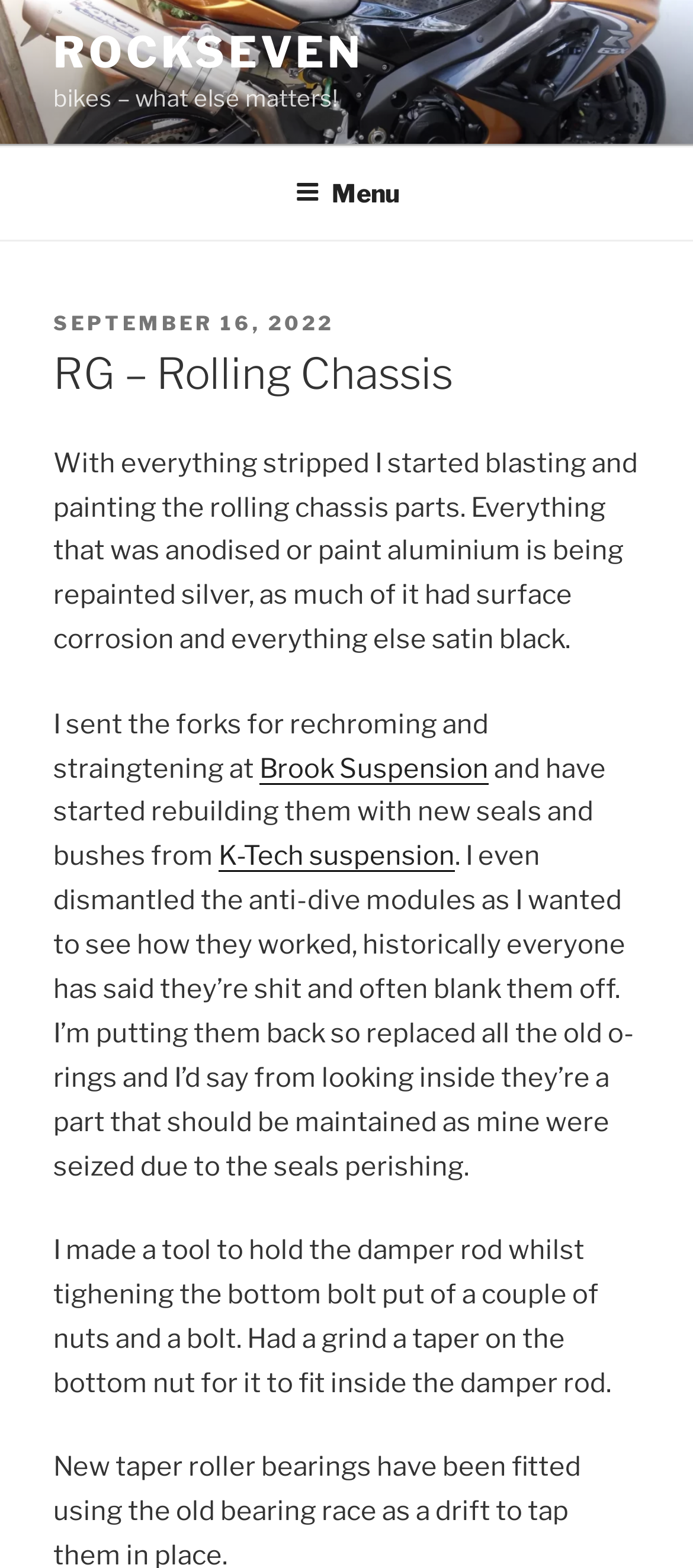Describe the entire webpage, focusing on both content and design.

The webpage is about a blog post titled "RG – Rolling Chassis – Rockseven". At the top, there is a link to "ROCKSEVEN" and a static text "bikes – what else matters!" positioned closely together. Below them, there is a navigation menu labeled "Top Menu" that spans the entire width of the page.

Upon expanding the menu, a header section appears, containing a static text "POSTED ON" followed by a link to the date "SEPTEMBER 16, 2022". Below this, there is a heading "RG – Rolling Chassis" that serves as the title of the blog post.

The main content of the blog post is divided into several paragraphs. The first paragraph describes the process of blasting and painting the rolling chassis parts, with everything being repainted silver or satin black. The second paragraph mentions sending the forks for rechroming and straingtening at "Brook Suspension". The third paragraph discusses rebuilding the forks with new seals and bushes from "K-Tech suspension". The fourth paragraph is a detailed description of the author's experience with the anti-dive modules, including dismantling and maintaining them.

Throughout the blog post, there are no images, but the text is well-structured and easy to follow. The author provides a detailed account of their experience with the rolling chassis, including the tools they made to hold the damper rod whilst tightening the bottom bolt.